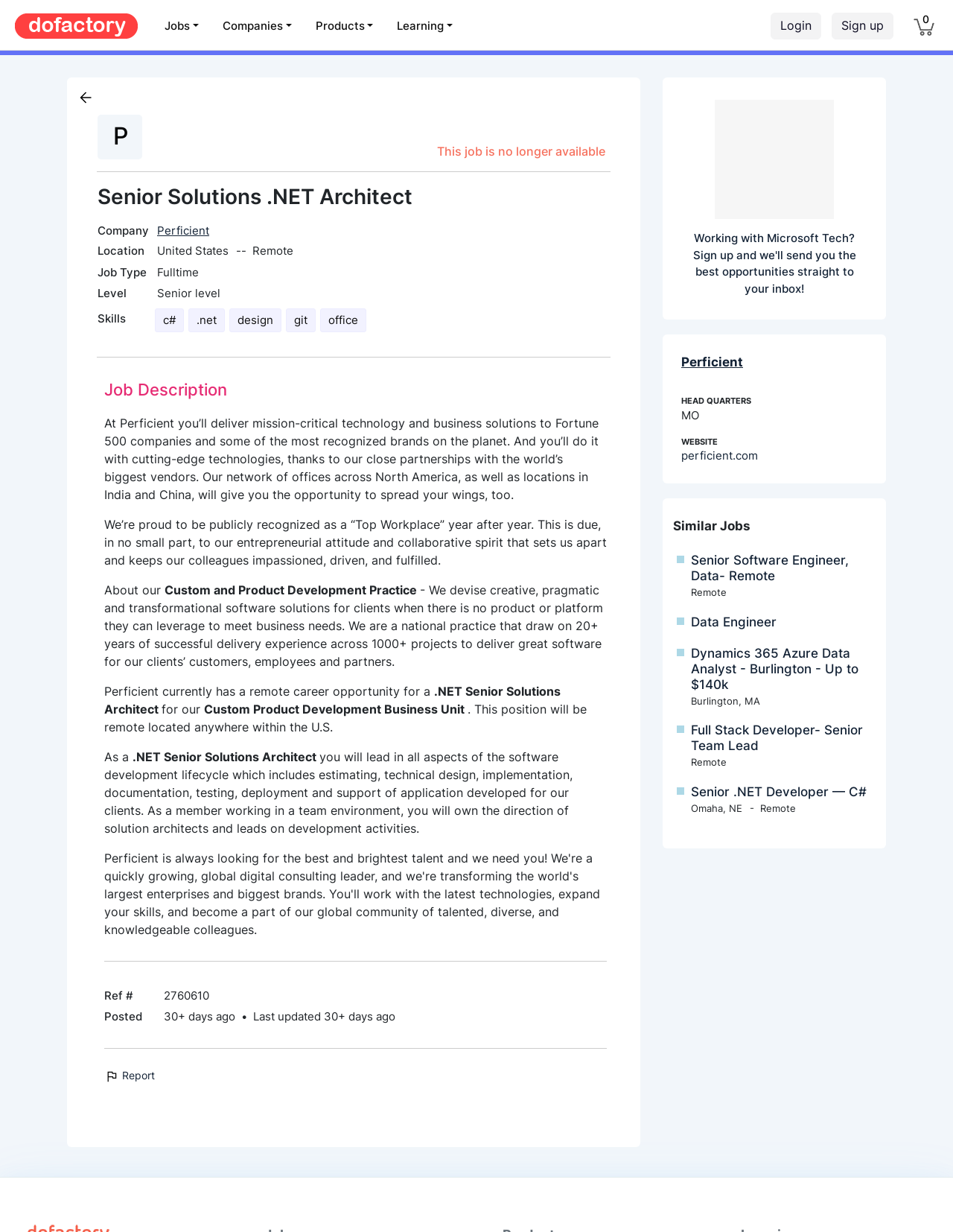What is the company name of the job posting?
Please provide a detailed answer to the question.

The company name can be found in the job posting details section, where it is mentioned as 'Company' with the value 'Perficient'.